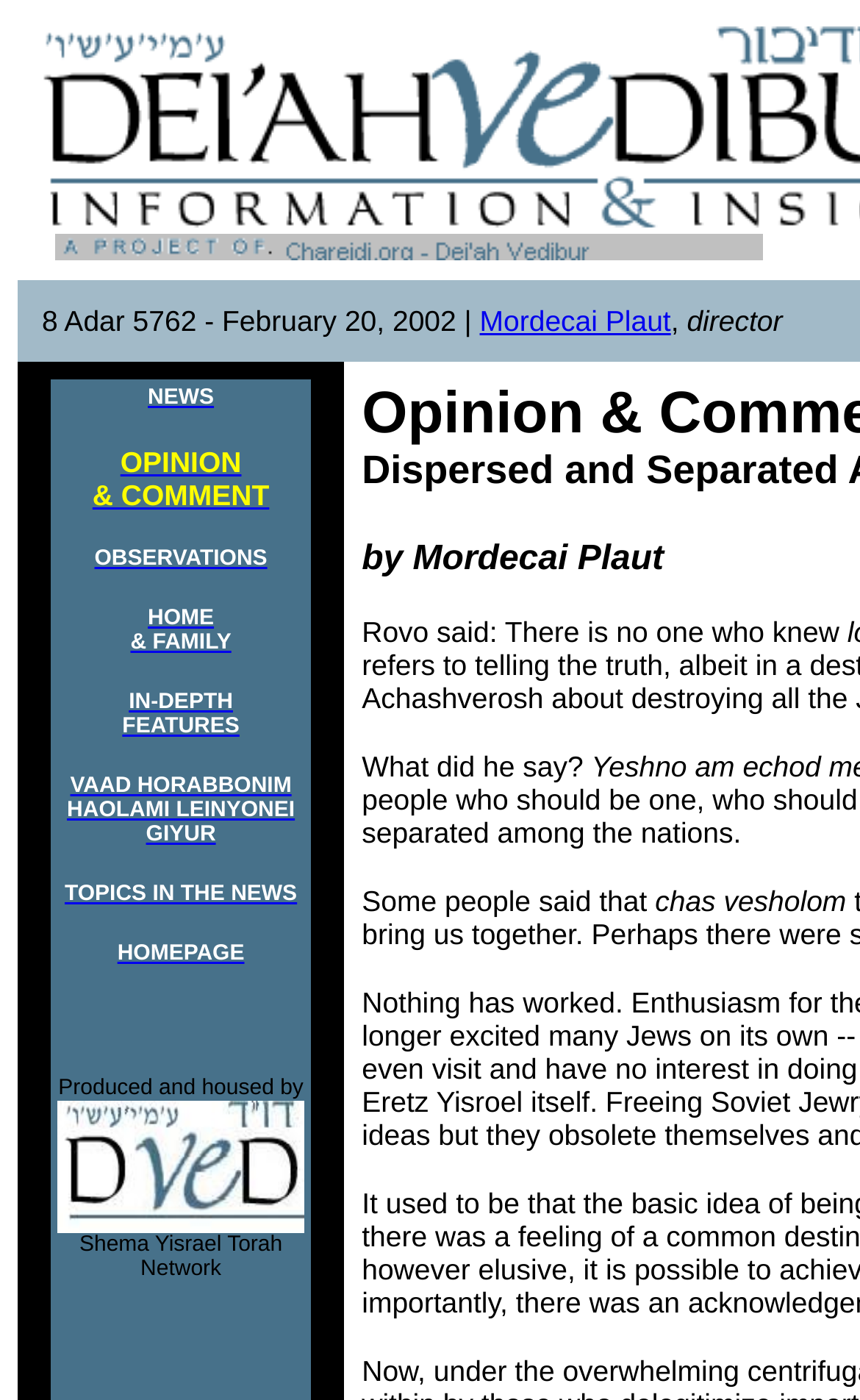How many main categories are there?
Look at the image and provide a detailed response to the question.

By analyzing the webpage, I found 7 main categories: NEWS, OPINION & COMMENT, OBSERVATIONS, HOME & FAMILY, IN-DEPTH FEATURES, VAAD HORABBONIM HAOLAMI LEINYONEI GIYUR, and TOPICS IN THE NEWS.